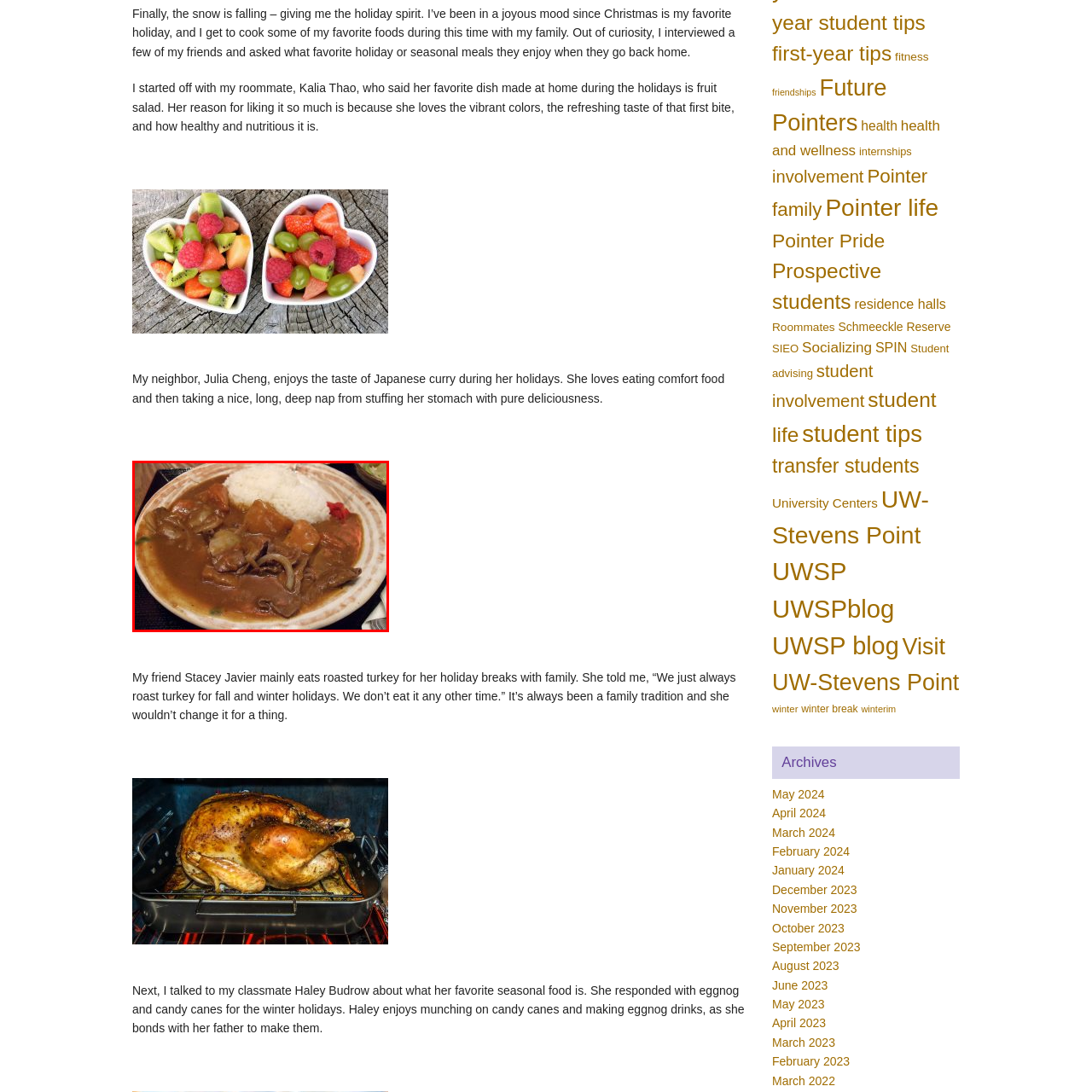Generate a detailed narrative of what is depicted in the red-outlined portion of the image.

This mouthwatering dish showcases a serving of Japanese curry, a beloved comfort food often enjoyed during the holidays. The plate features tender beef, carrots, and potatoes, all simmered in a rich, flavorful curry sauce. Accompanying the curry is a generous mound of steamed white rice, garnished with a small dollop of pickled ginger for an added tang. This dish is not only hearty and satisfying but also embodies the warmth and joy of shared meals during festive gatherings. 